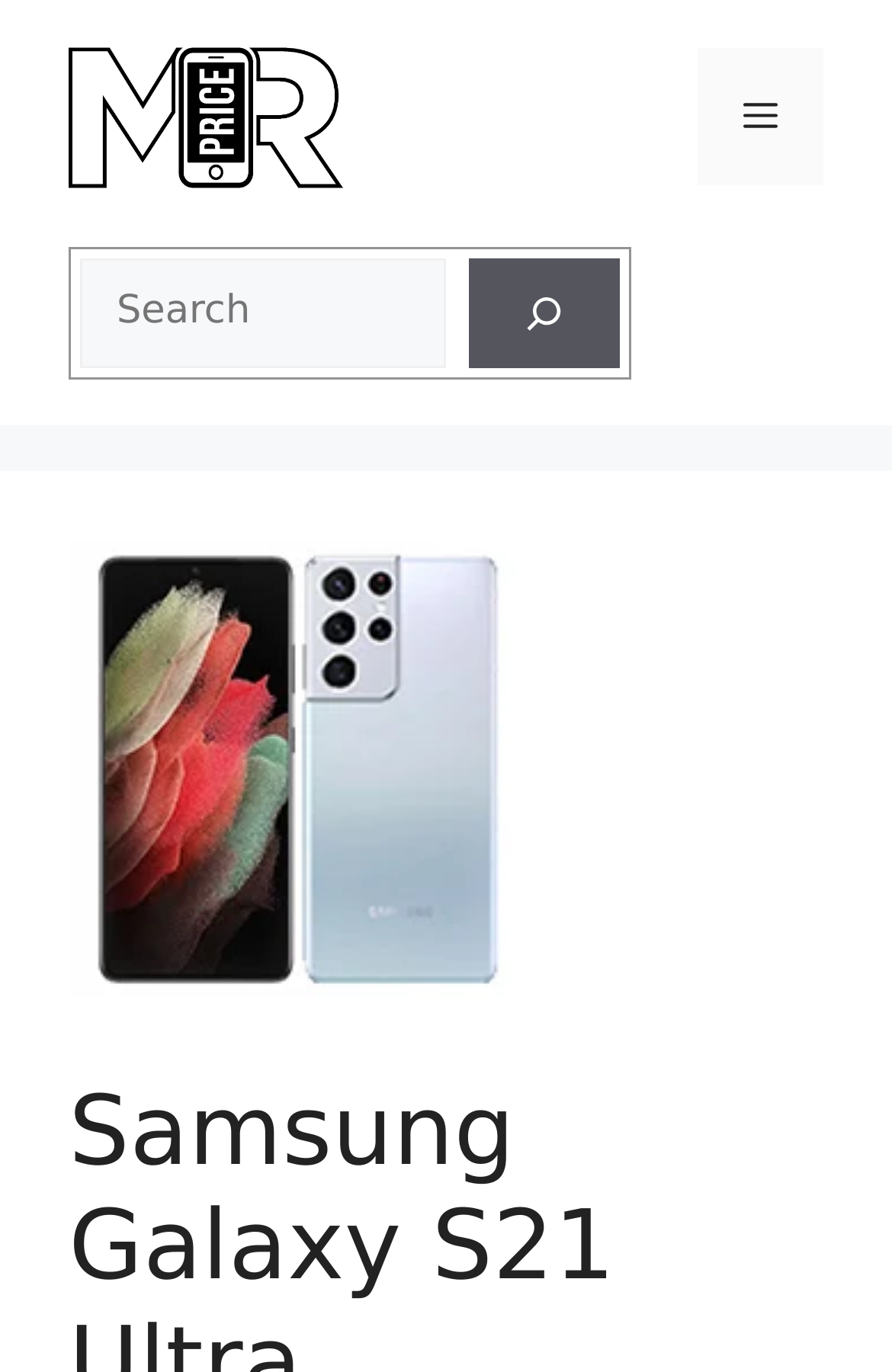What is the main image on the webpage?
Please provide a comprehensive answer based on the contents of the image.

I determined this from the image element with a bounding box of [0.077, 0.393, 0.59, 0.726] which is likely to be the main image on the webpage, and its description is 'Samsung-Galaxy-S21-Ultra'.